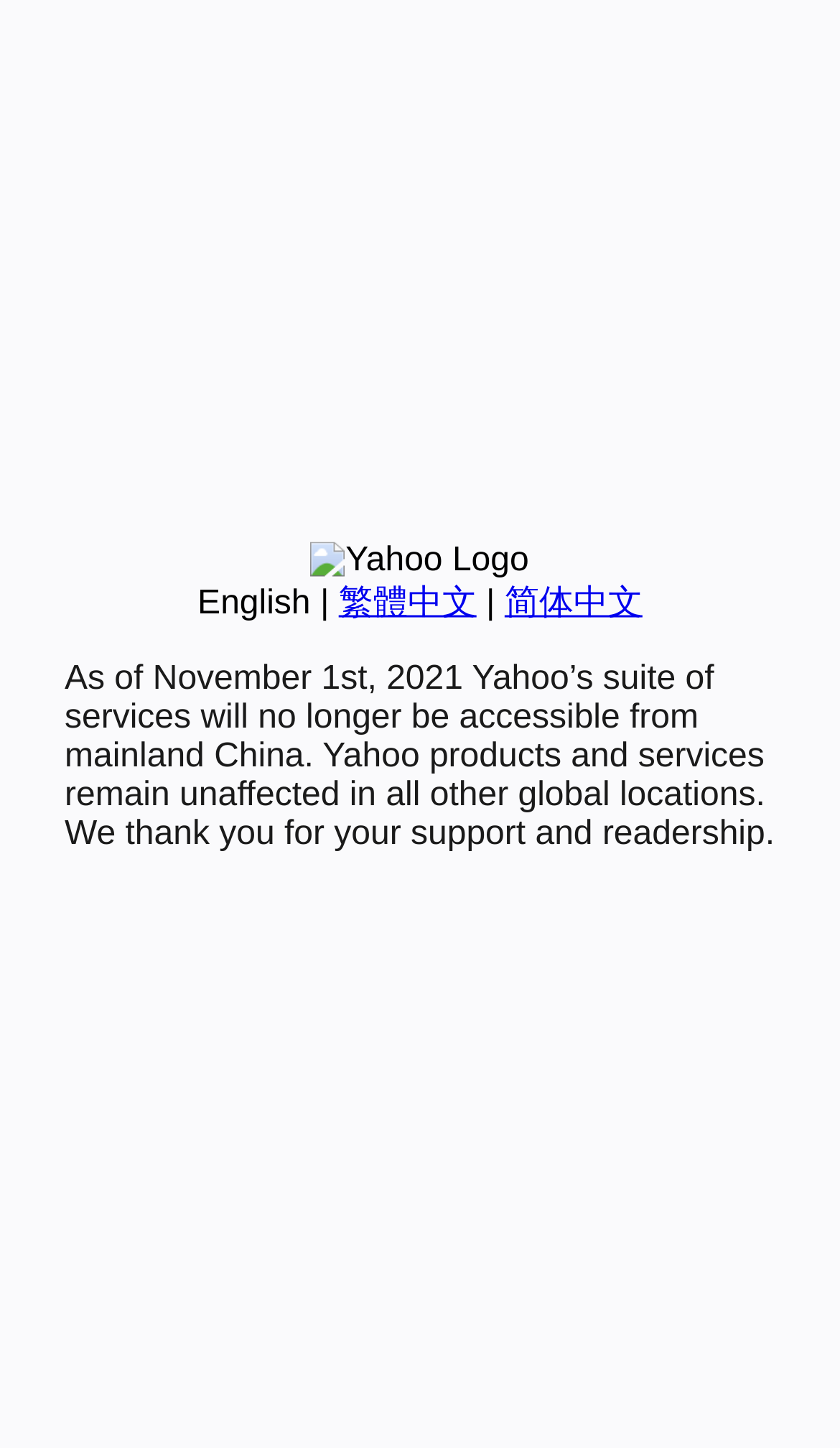Identify the bounding box for the UI element specified in this description: "English". The coordinates must be four float numbers between 0 and 1, formatted as [left, top, right, bottom].

[0.235, 0.404, 0.37, 0.429]